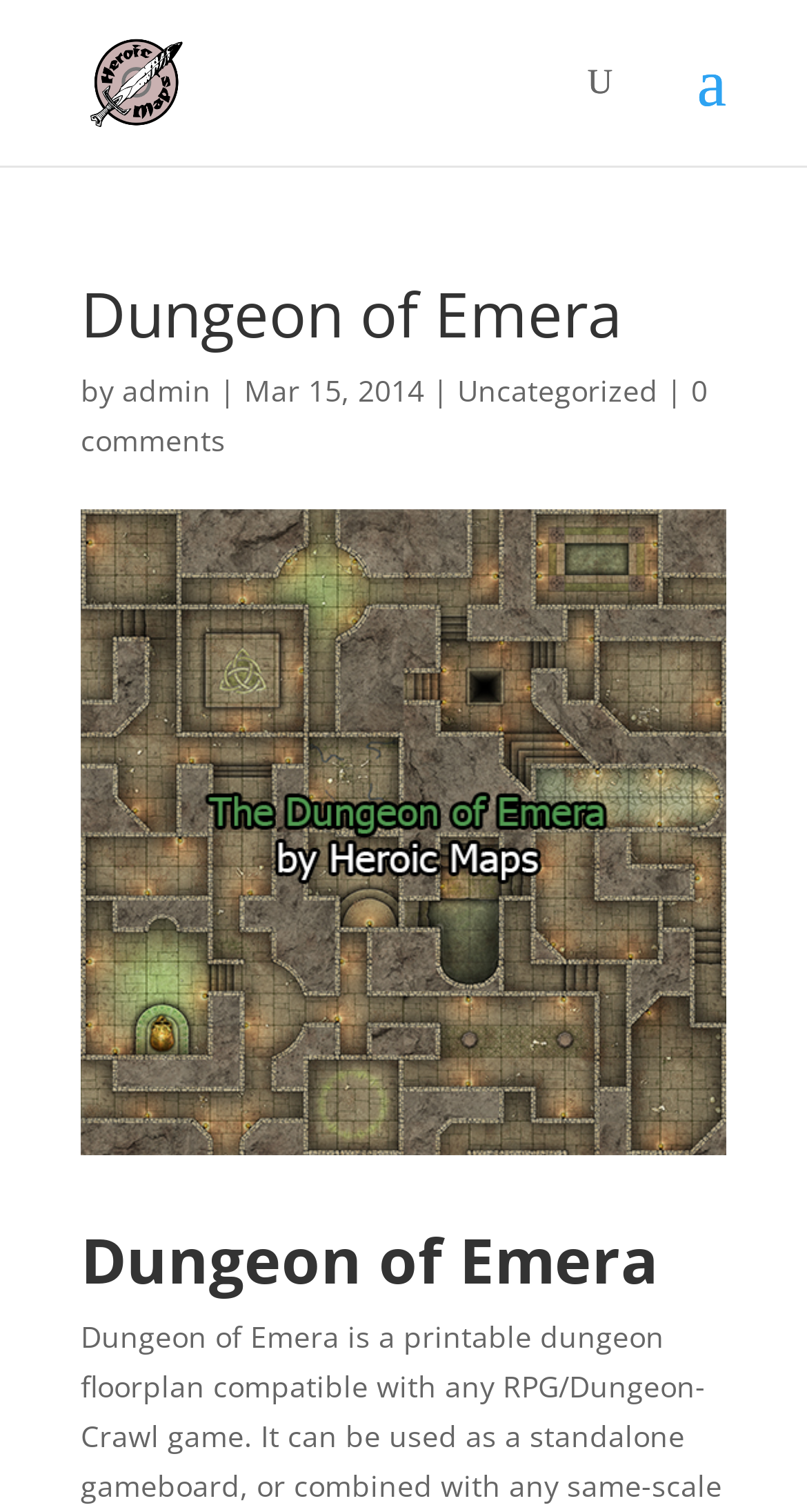Predict the bounding box coordinates of the UI element that matches this description: "admin". The coordinates should be in the format [left, top, right, bottom] with each value between 0 and 1.

[0.151, 0.245, 0.262, 0.271]